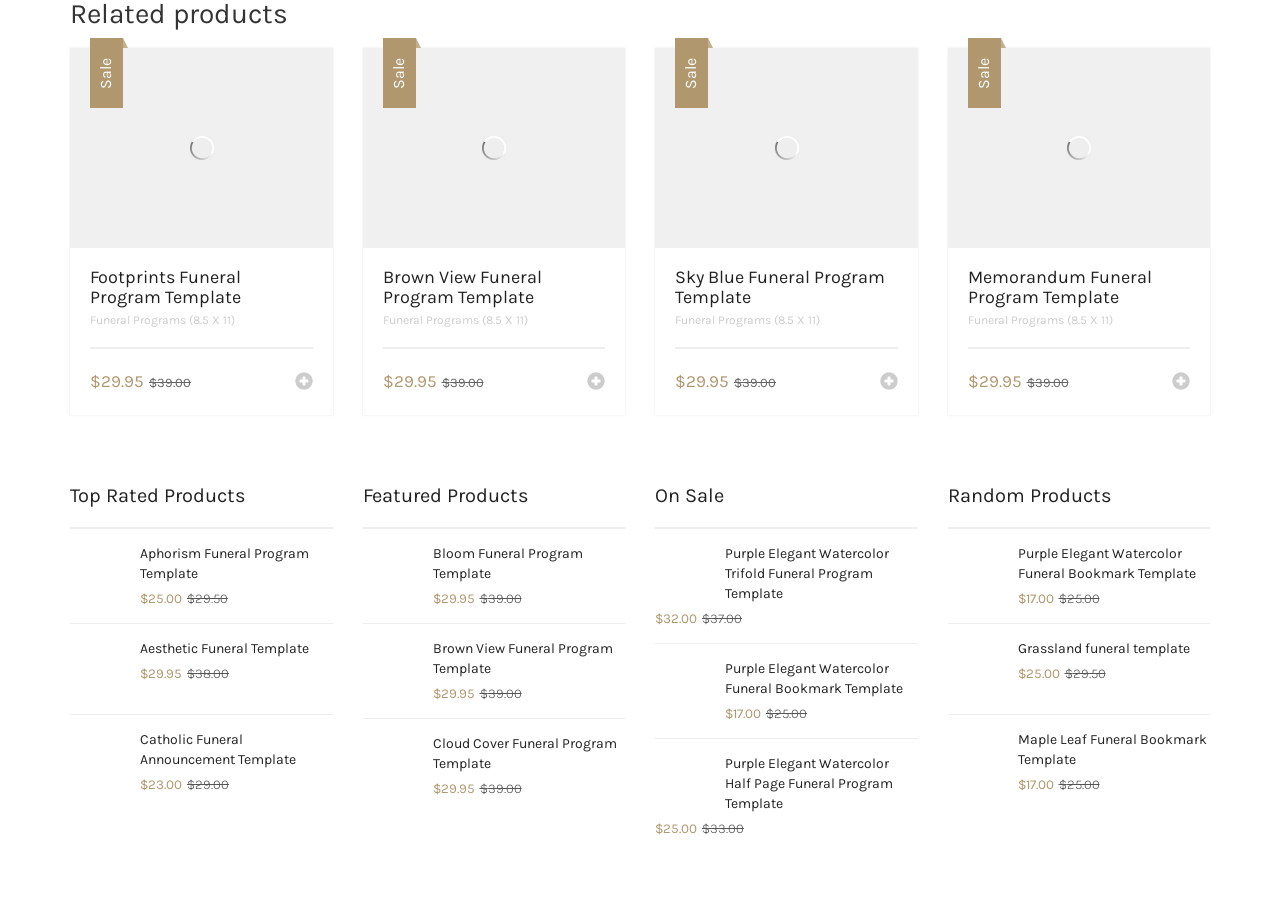Find the bounding box coordinates of the area that needs to be clicked in order to achieve the following instruction: "Add 'Footprints Funeral Program Template' to cart". The coordinates should be specified as four float numbers between 0 and 1, i.e., [left, top, right, bottom].

[0.23, 0.41, 0.244, 0.436]